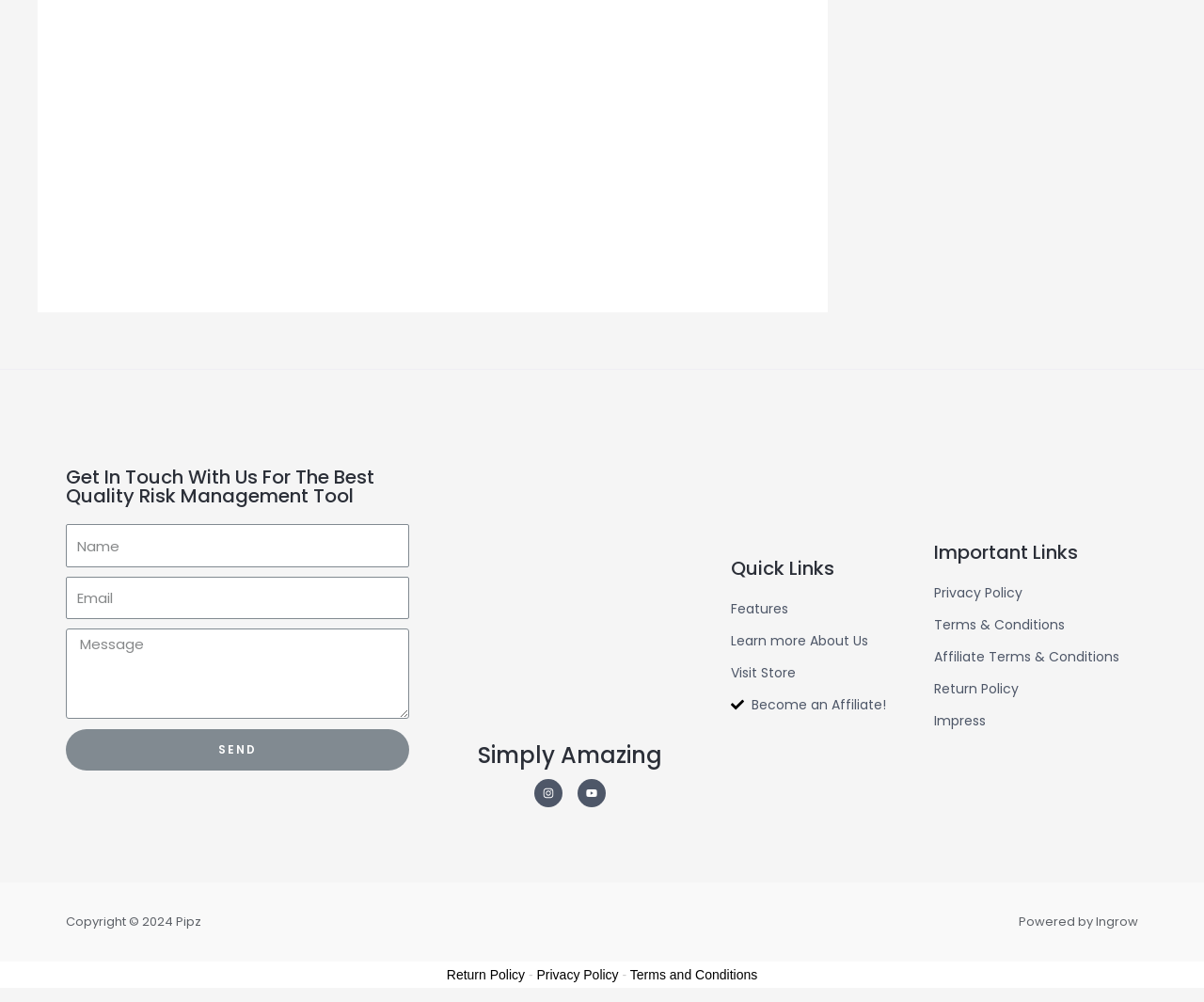Examine the image carefully and respond to the question with a detailed answer: 
What is the copyright year?

The static text 'Copyright © 2024 Pipz' indicates that the copyright year is 2024.